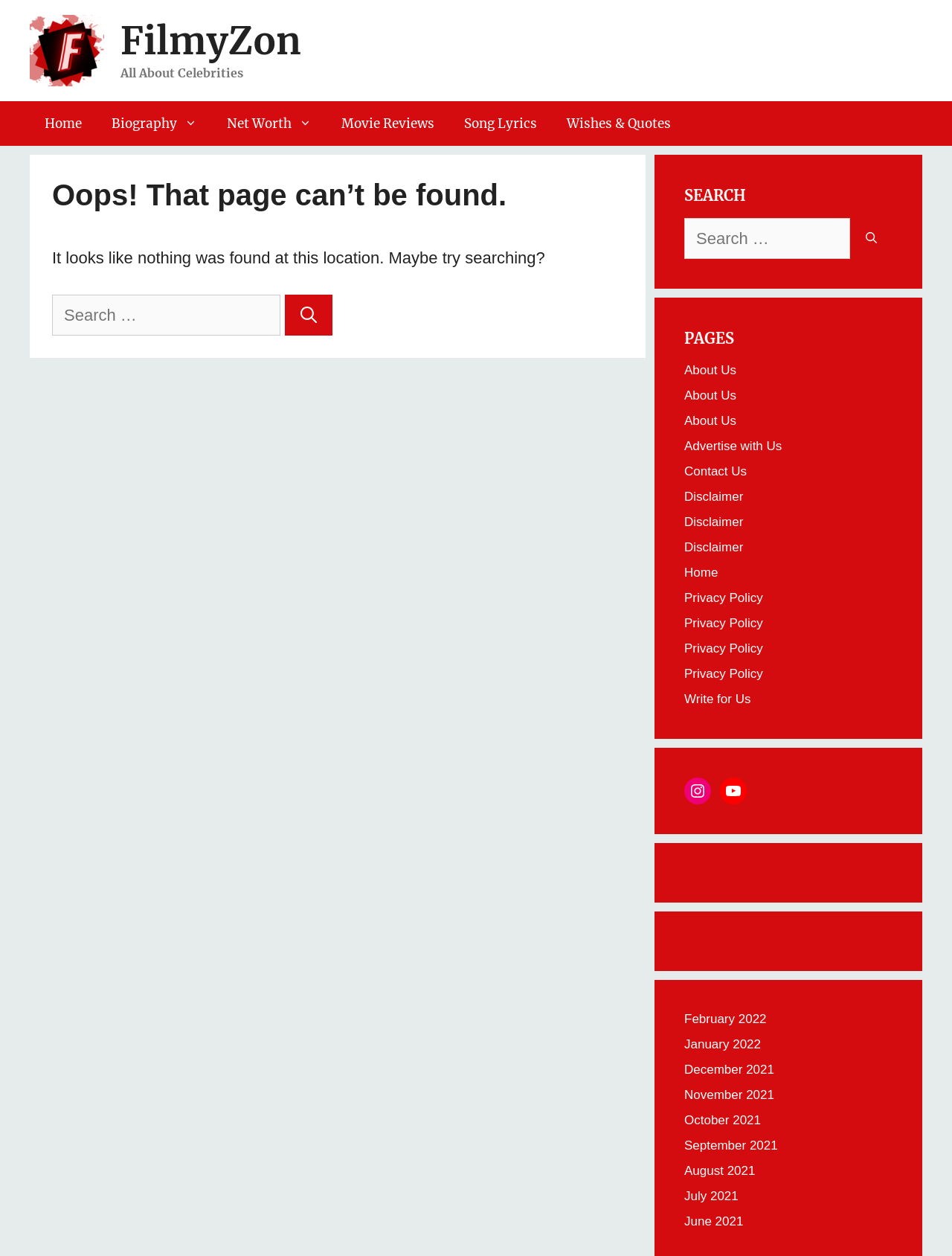Using the elements shown in the image, answer the question comprehensively: What are the categories of pages available on the website?

The categories of pages available on the website can be found in the navigation section, which includes links to pages such as 'Home', 'Biography', 'Net Worth', 'Movie Reviews', 'Song Lyrics', and 'Wishes & Quotes'.